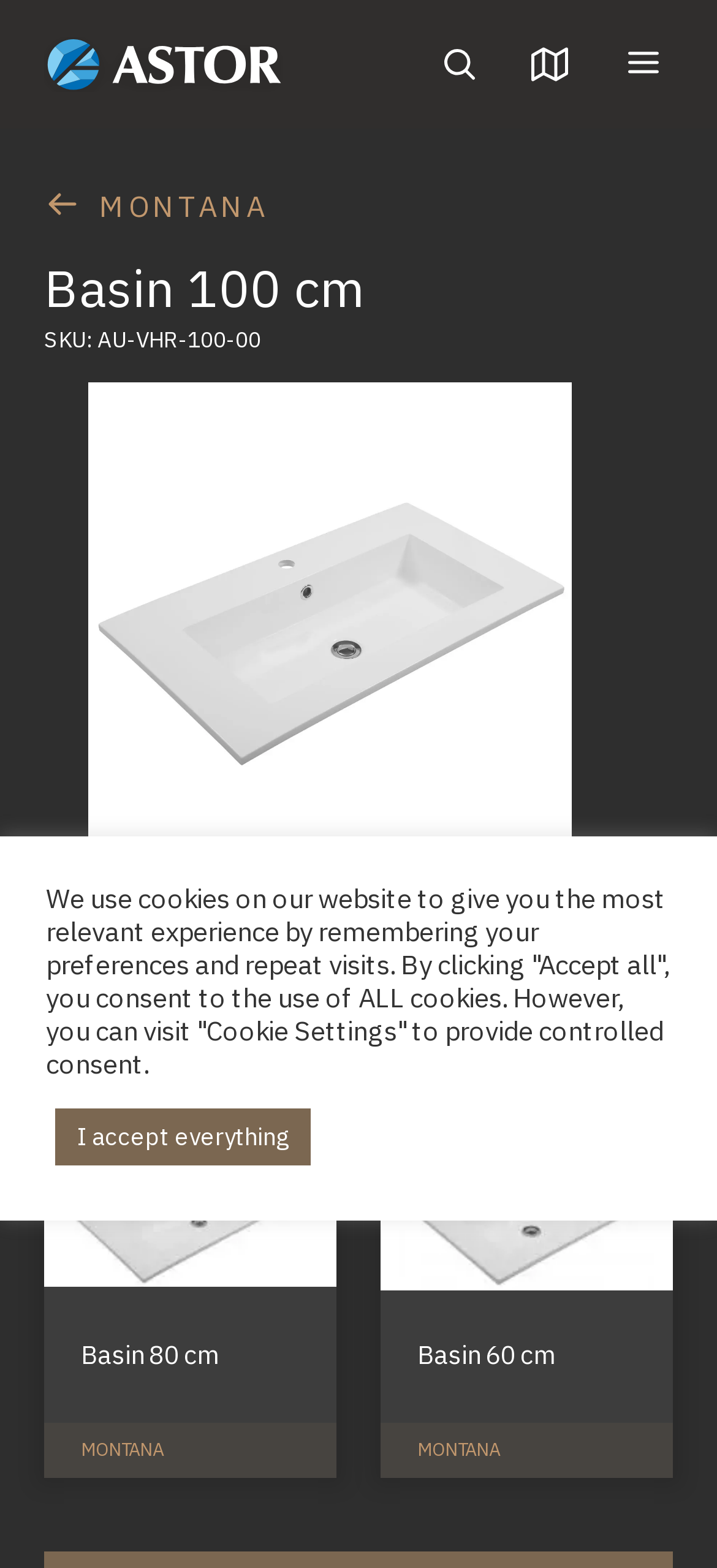How many products are shown in the 'Products from the collection' section?
From the image, respond using a single word or phrase.

3